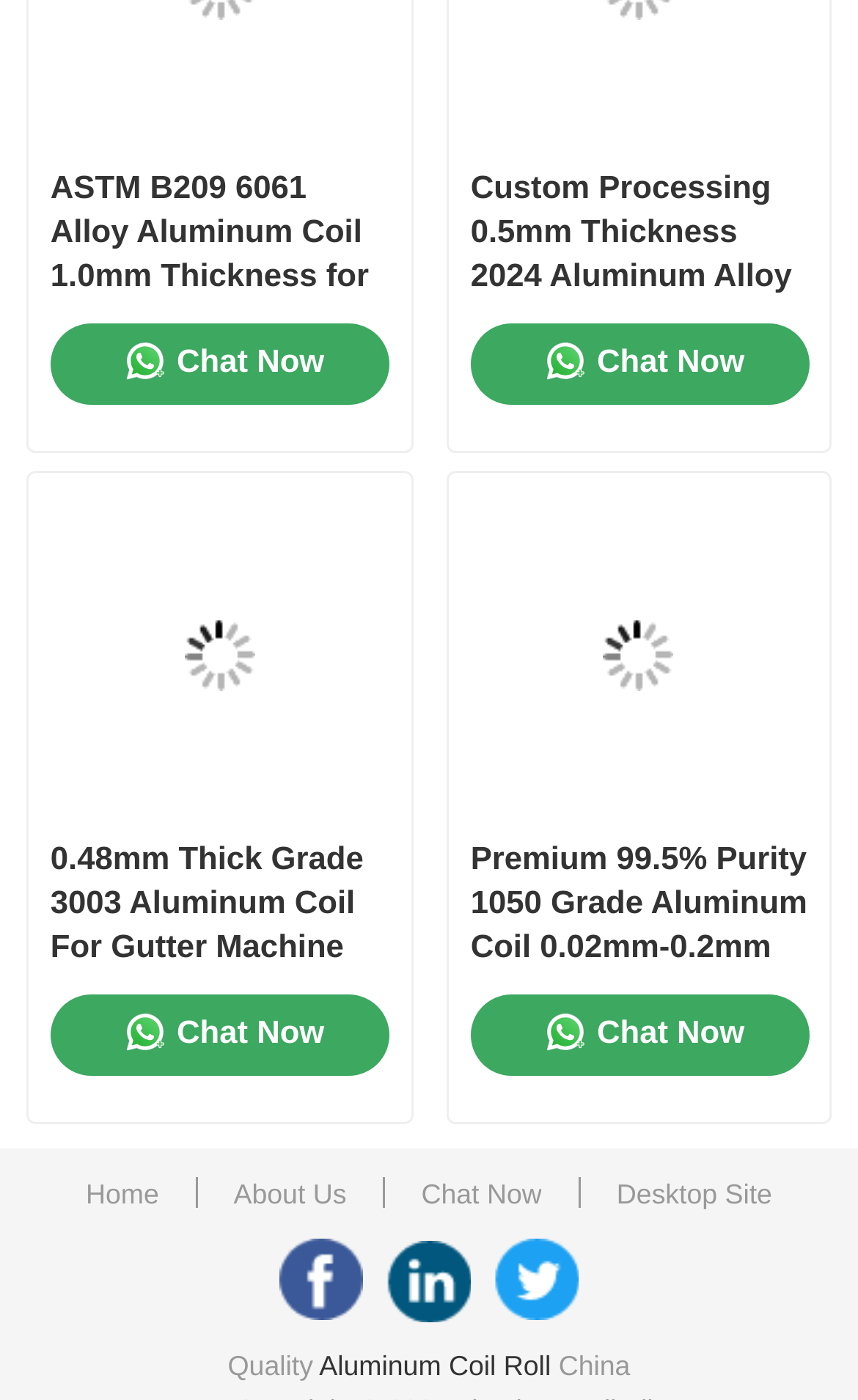How many 'Chat Now' links are on the page?
Please use the image to provide a one-word or short phrase answer.

4